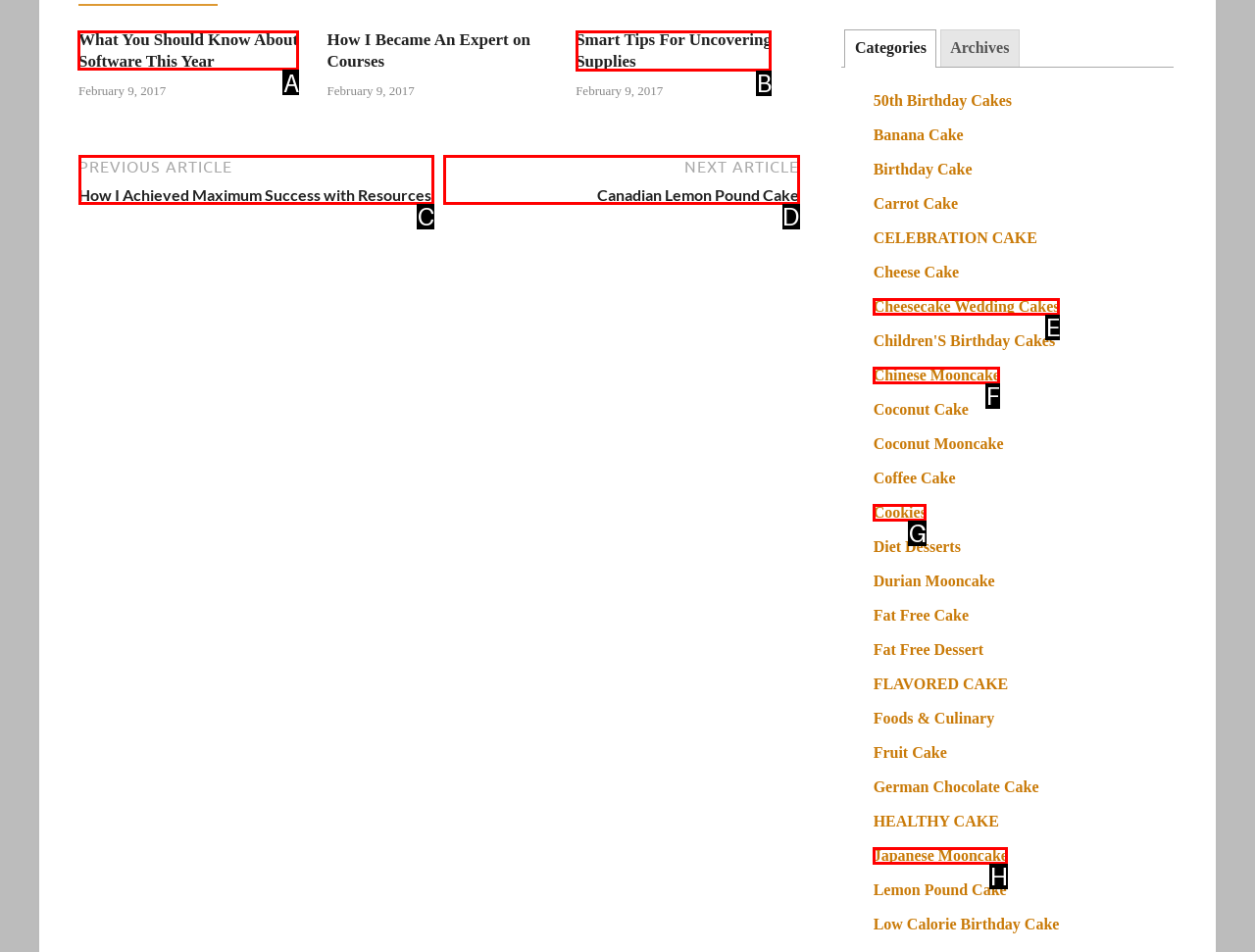Select the appropriate bounding box to fulfill the task: Click on the 'What You Should Know About Software This Year' link Respond with the corresponding letter from the choices provided.

A